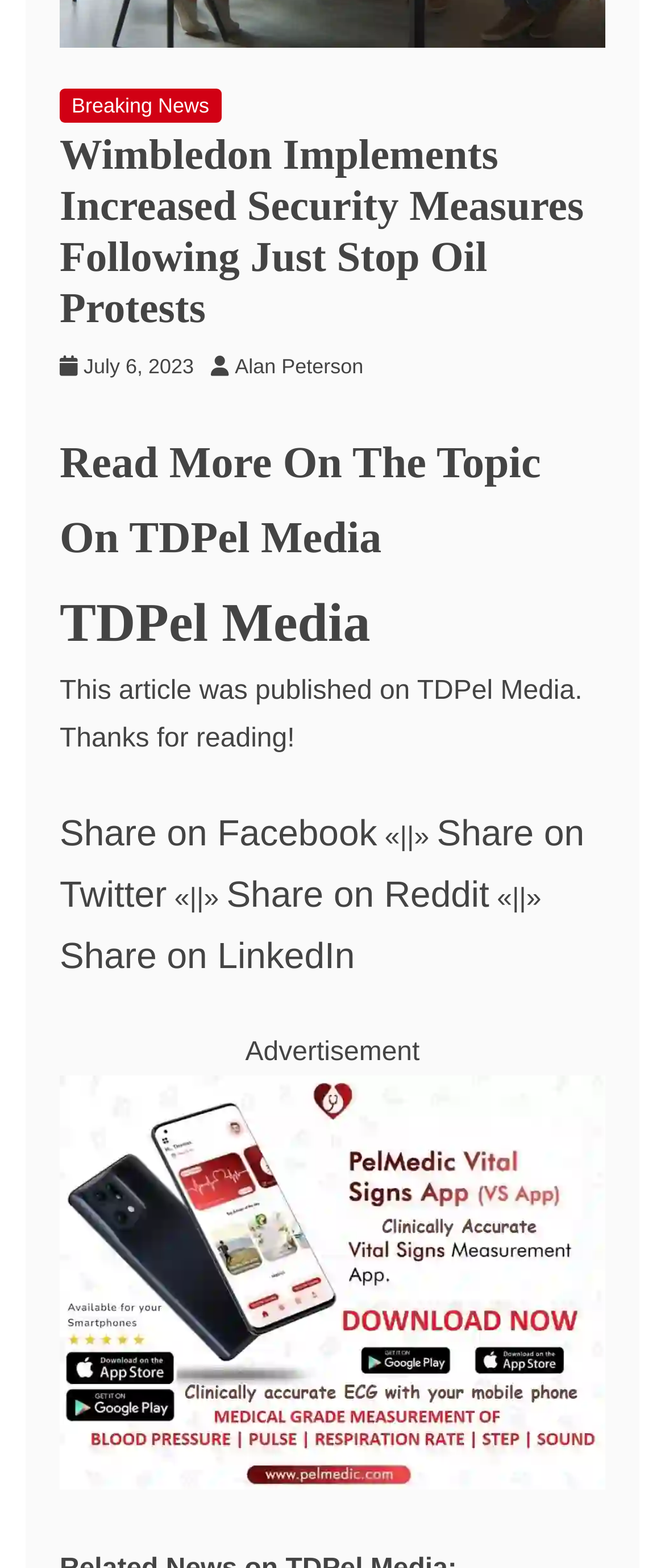Identify the bounding box coordinates for the element that needs to be clicked to fulfill this instruction: "Sign up to receive newsletter". Provide the coordinates in the format of four float numbers between 0 and 1: [left, top, right, bottom].

None